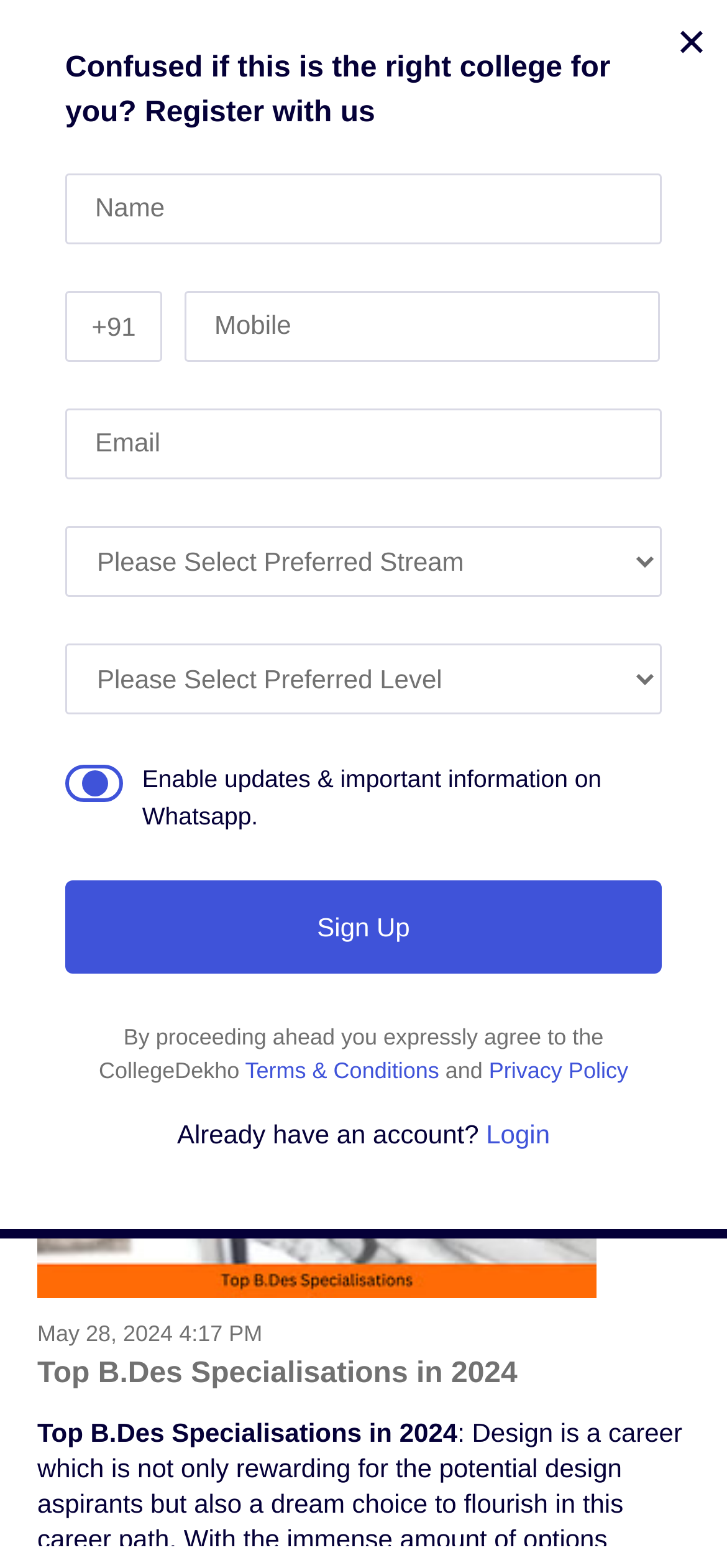Analyze the image and provide a detailed answer to the question: What is the location of the university?

The location of the university can be found in the static text elements with the text 'Gandhinagar,' and 'Gujarat'.